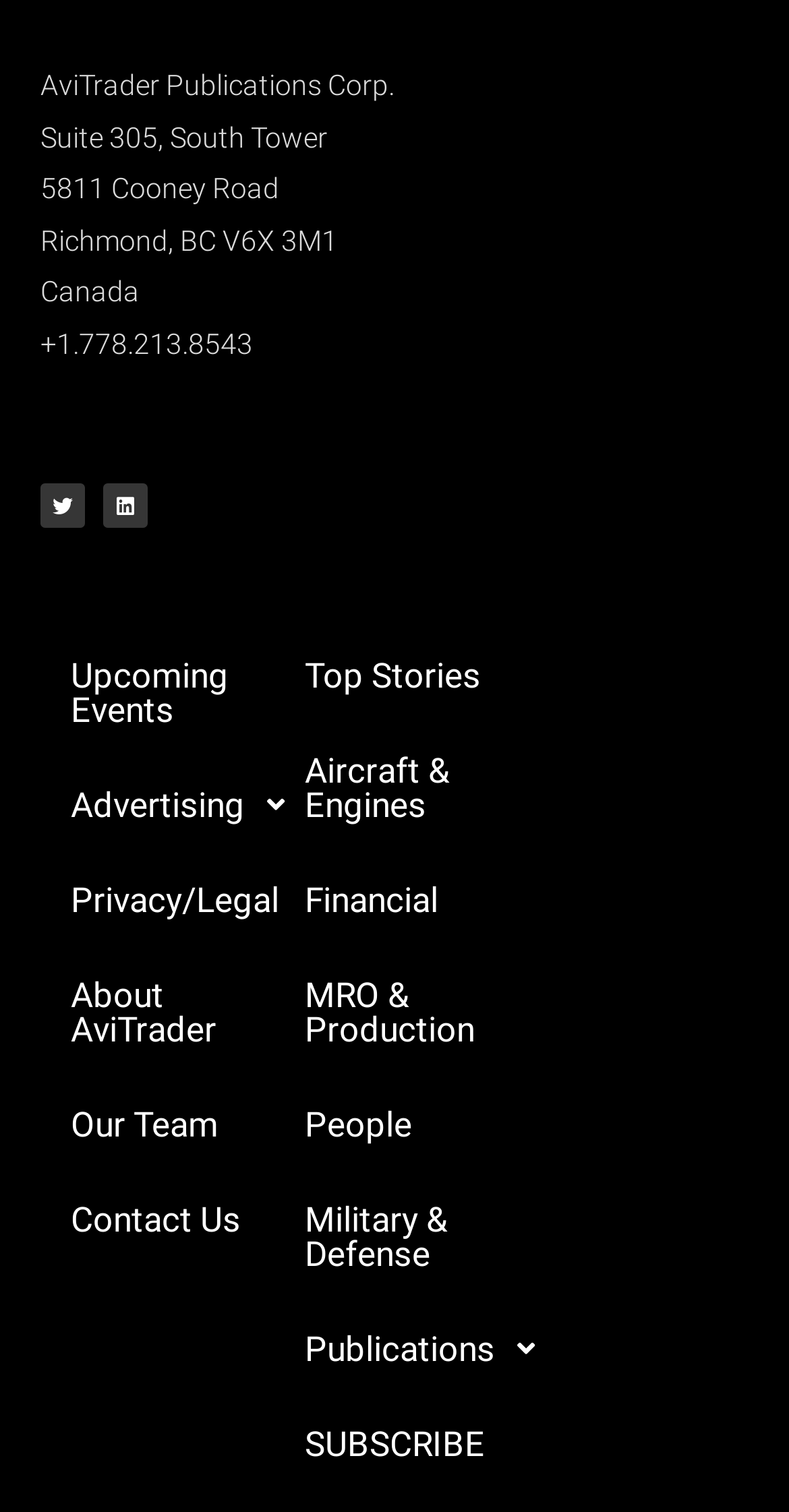Provide the bounding box coordinates for the UI element that is described as: "Twitter".

[0.051, 0.319, 0.108, 0.348]